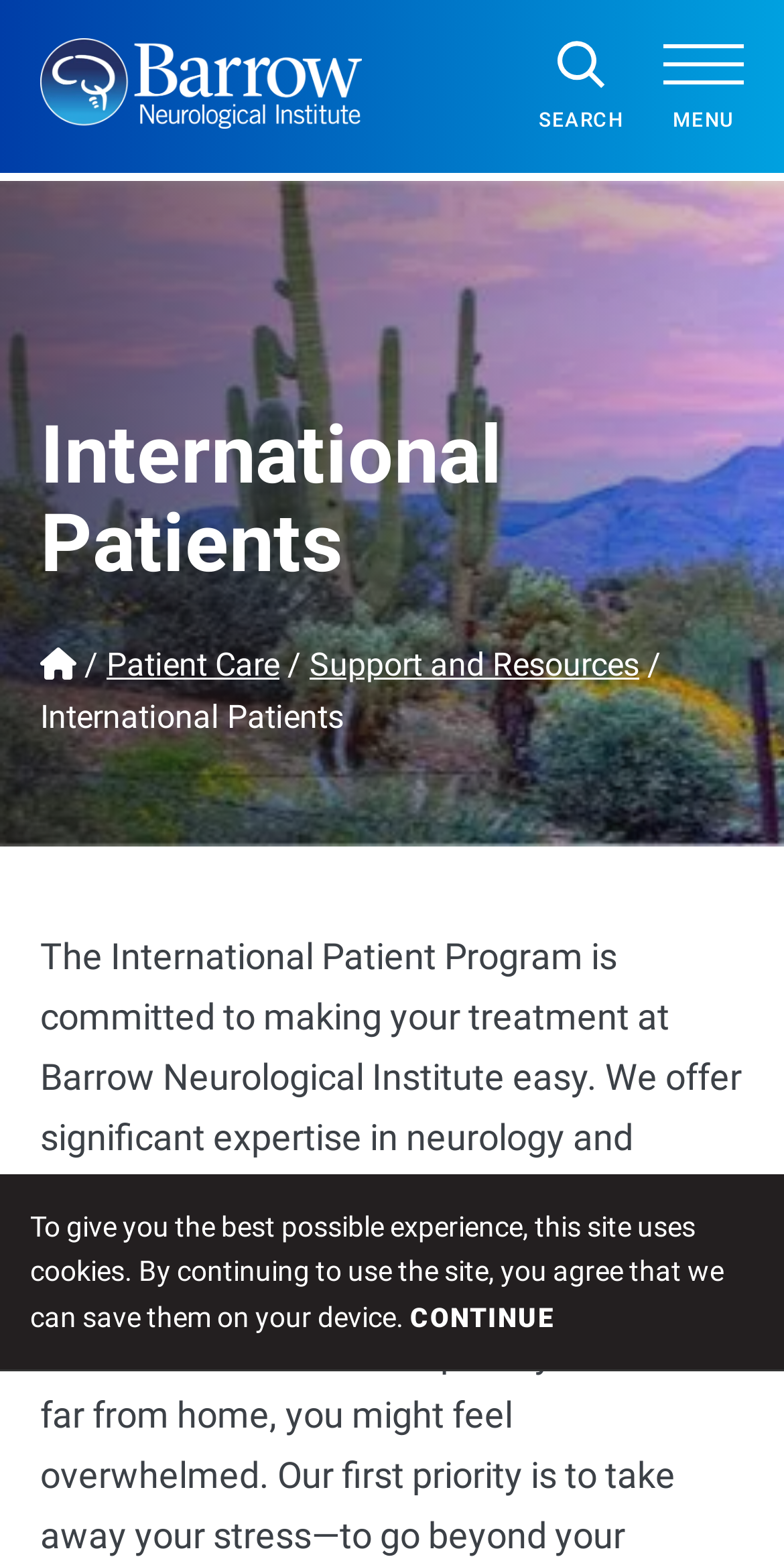Produce a meticulous description of the webpage.

The webpage is about the International Patients program at Barrow Neurological Institute. At the top left corner, there is a "Skip to content" link. Next to it, on the top left, is the institute's logo, which is an image. On the top right, there is a search bar with a "Search for" textbox and a "SEARCH" button accompanied by a small image. Below the search bar, there are three buttons: "SEARCH", "MENU", and another "SEARCH" button, each with its own image.

Below the top navigation, there is a banner region that spans the entire width of the page. The banner features a desert landscape image with a pink sky. On top of the image, there is a heading that reads "International Patients". Below the heading, there are three links: "Home", "Patient Care", and "Support and Resources". 

The main content of the page starts with a paragraph of text that describes the International Patient Program, stating that it is committed to making treatment at Barrow Neurological Institute easy. The program offers expertise in neurology and neurosurgery, including Gamma Knife and Cyberknife radiosurgery.

At the bottom of the page, there is a notice about the use of cookies on the site, with a "CONTINUE" button.